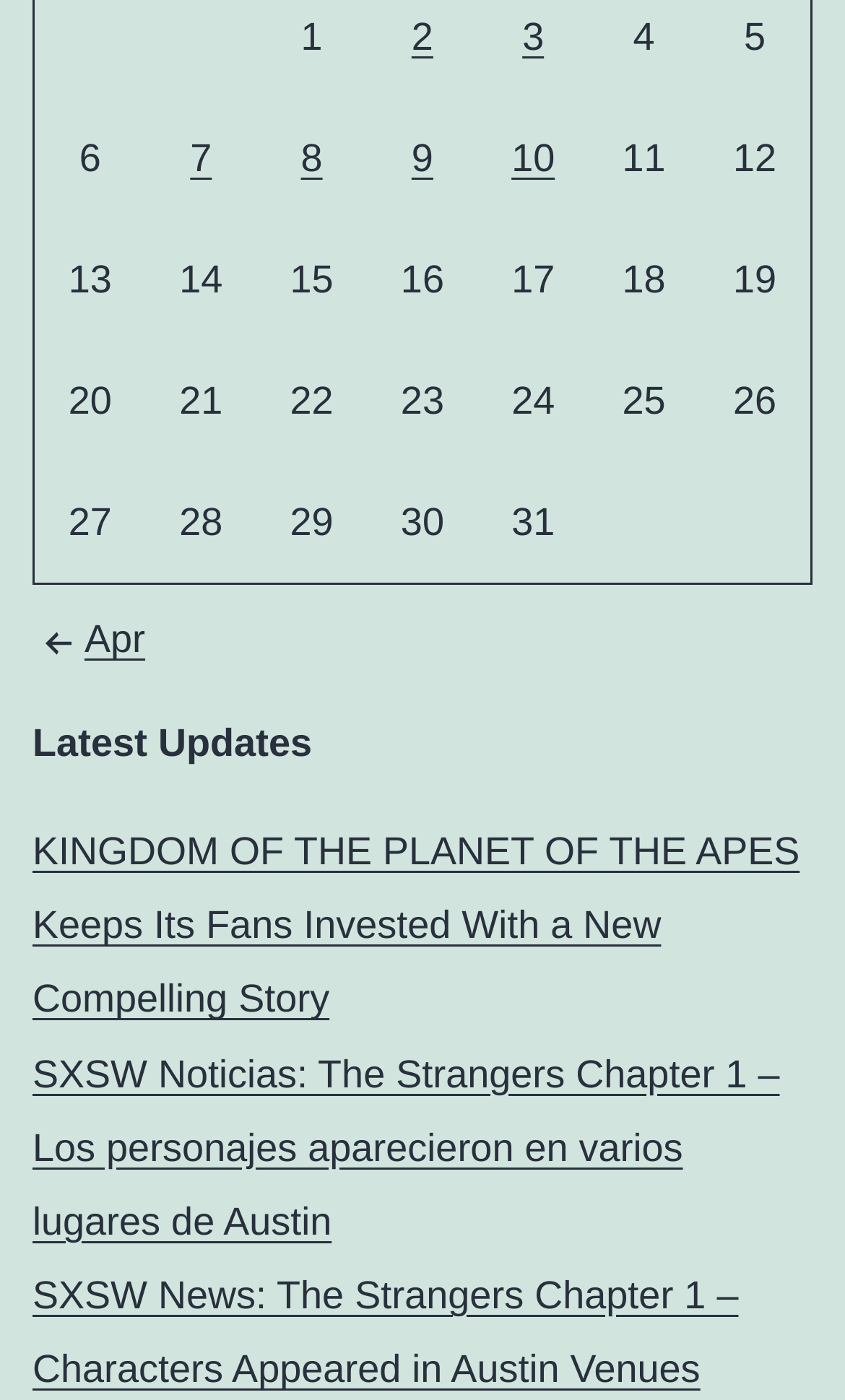Refer to the image and offer a detailed explanation in response to the question: How many links are there in the 'Latest Updates' section?

I counted the number of links under the 'Latest Updates' heading, which are 'KINGDOM OF THE PLANET OF THE APES Keeps Its Fans Invested With a New Compelling Story', 'SXSW Noticias: The Strangers Chapter 1 – Los personajes aparecieron en varios lugares de Austin', and 'SXSW News: The Strangers Chapter 1 – Characters Appeared in Austin Venues'.